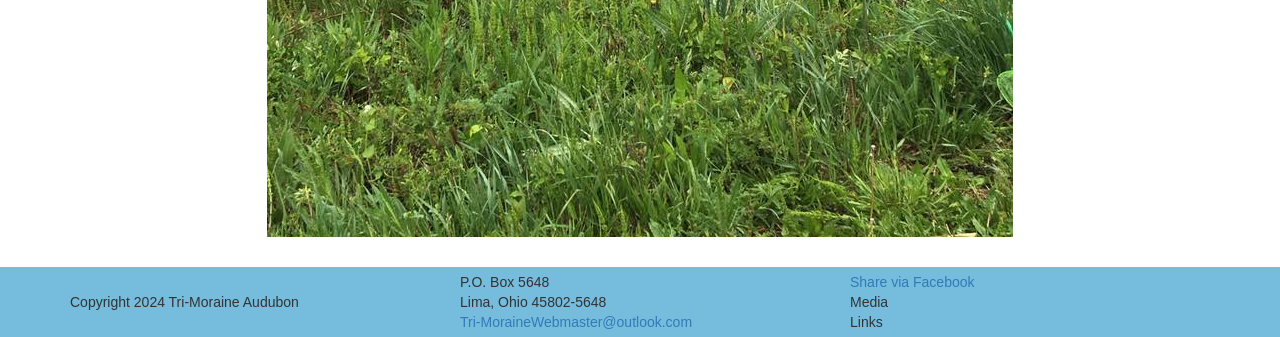Provide the bounding box coordinates of the HTML element this sentence describes: "Share via Facebook".

[0.664, 0.813, 0.761, 0.861]